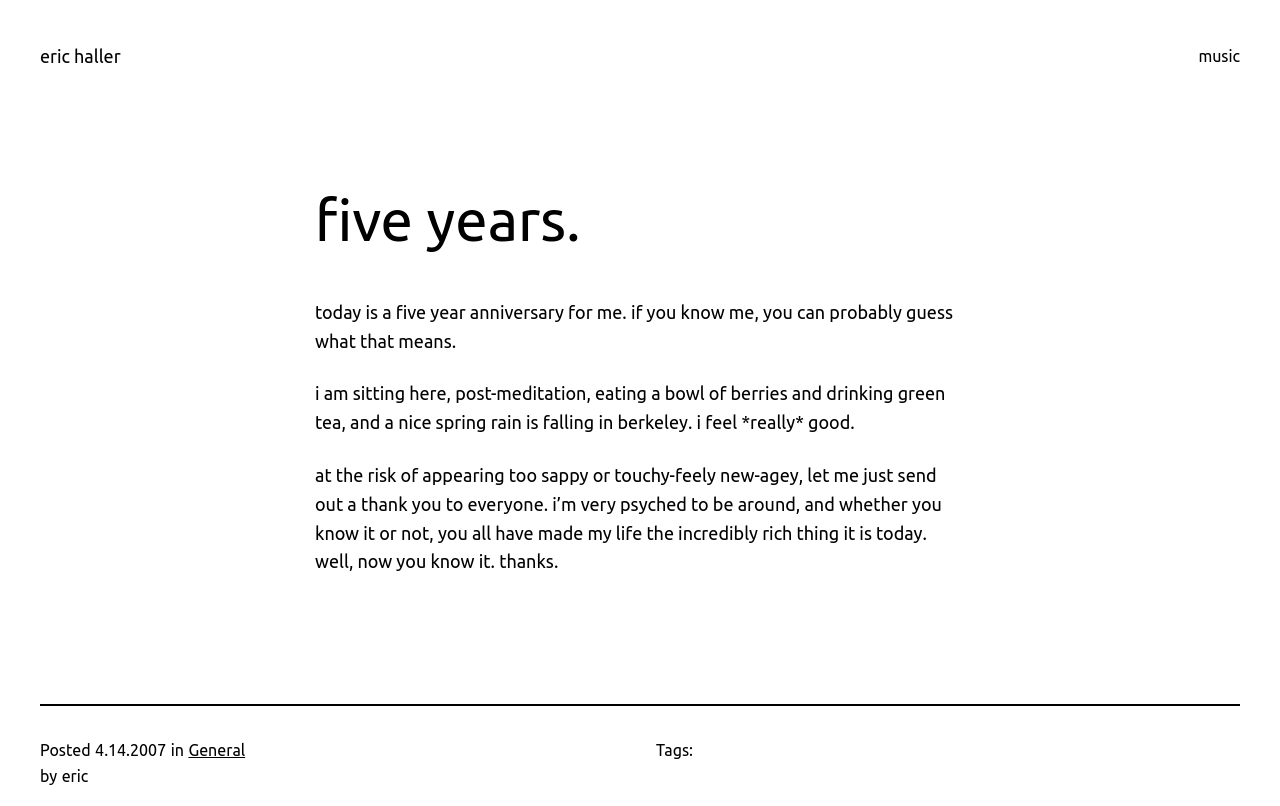Answer the following query concisely with a single word or phrase:
What is the author thanking everyone for?

making life rich